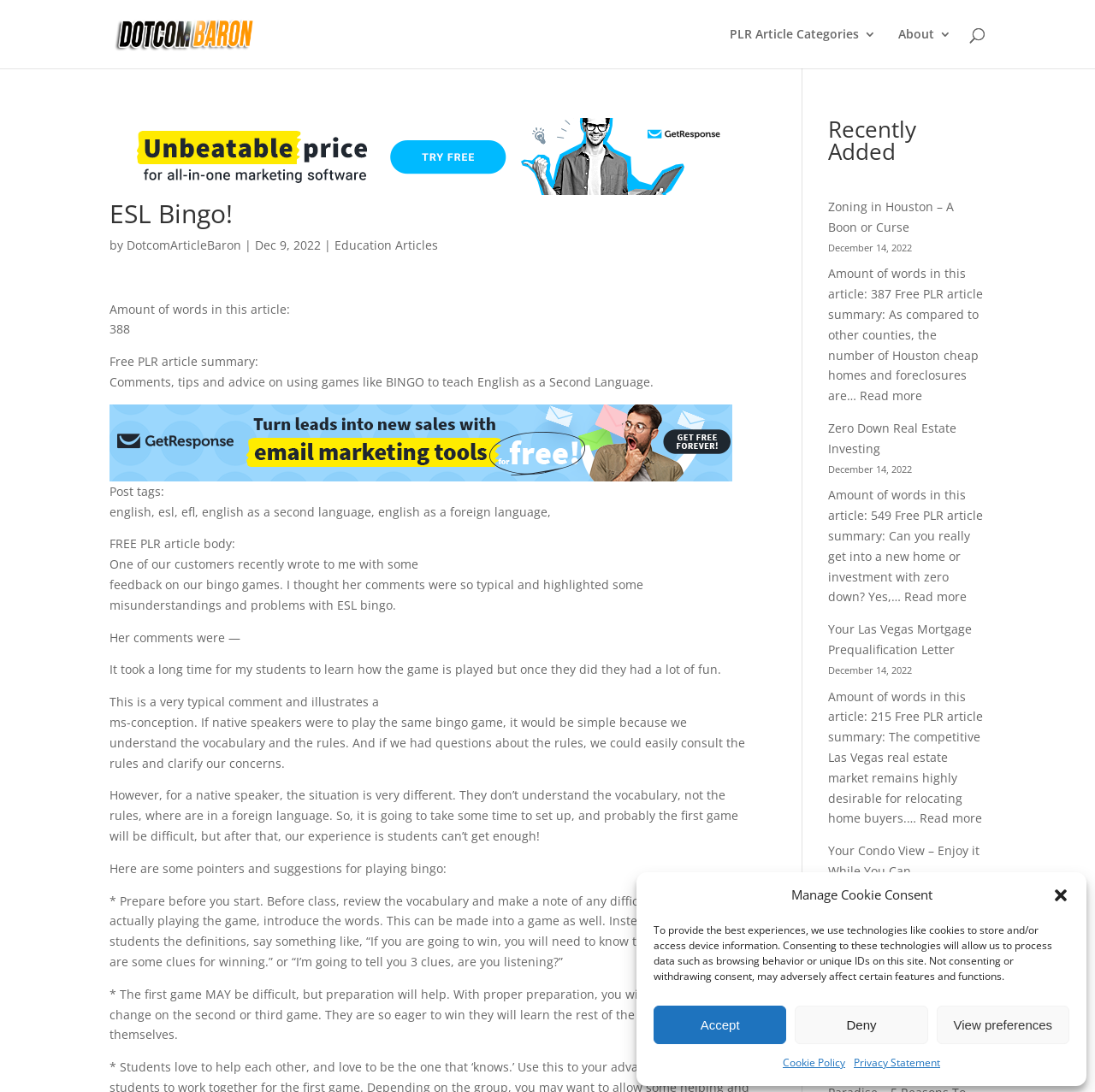Identify the coordinates of the bounding box for the element that must be clicked to accomplish the instruction: "Read the 'ESL Bingo!' article".

[0.1, 0.342, 0.597, 0.357]